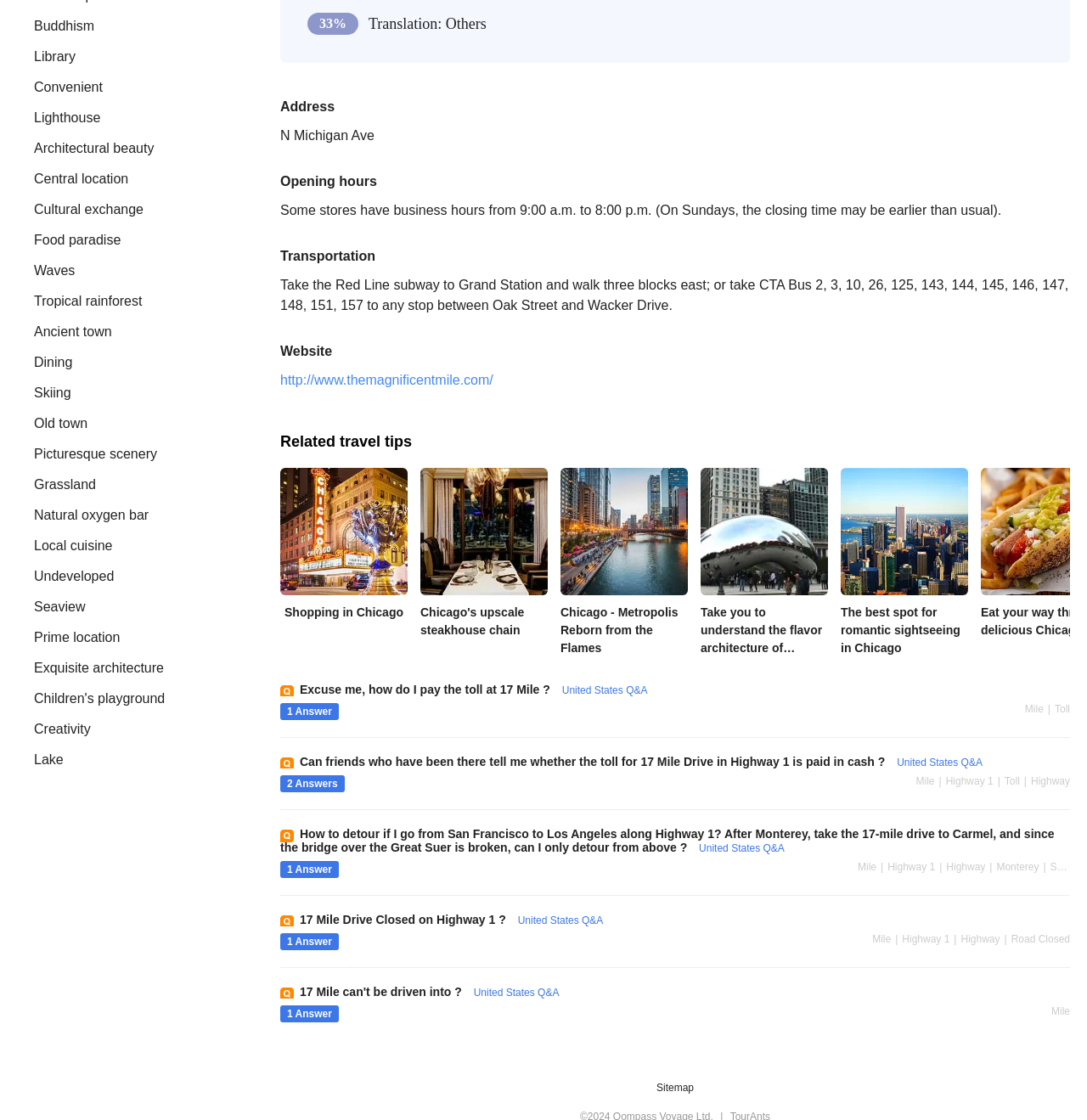Please specify the bounding box coordinates of the area that should be clicked to accomplish the following instruction: "Click on 'Buddhism'". The coordinates should consist of four float numbers between 0 and 1, i.e., [left, top, right, bottom].

[0.031, 0.017, 0.087, 0.03]